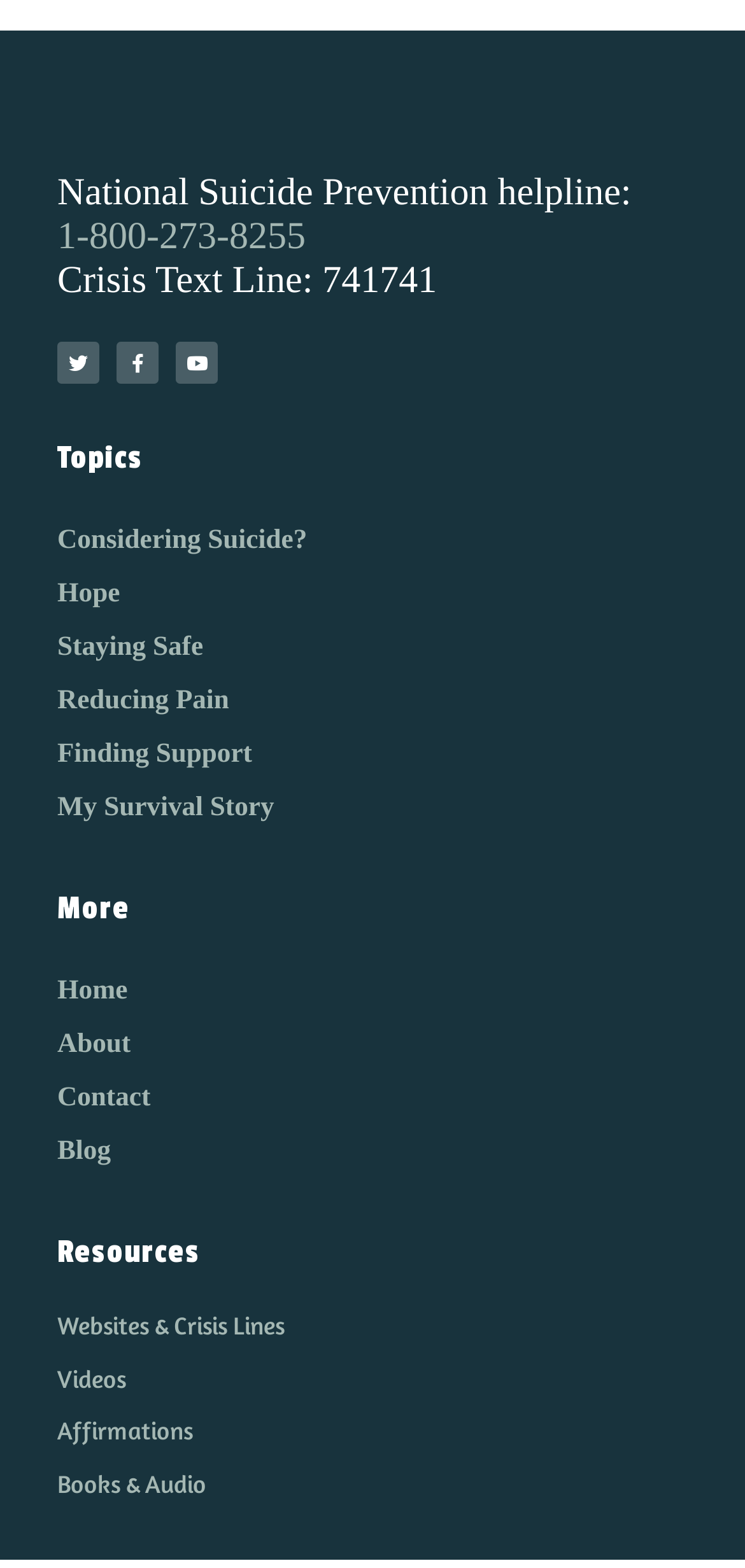Provide a one-word or one-phrase answer to the question:
What is the second link under 'More'?

About